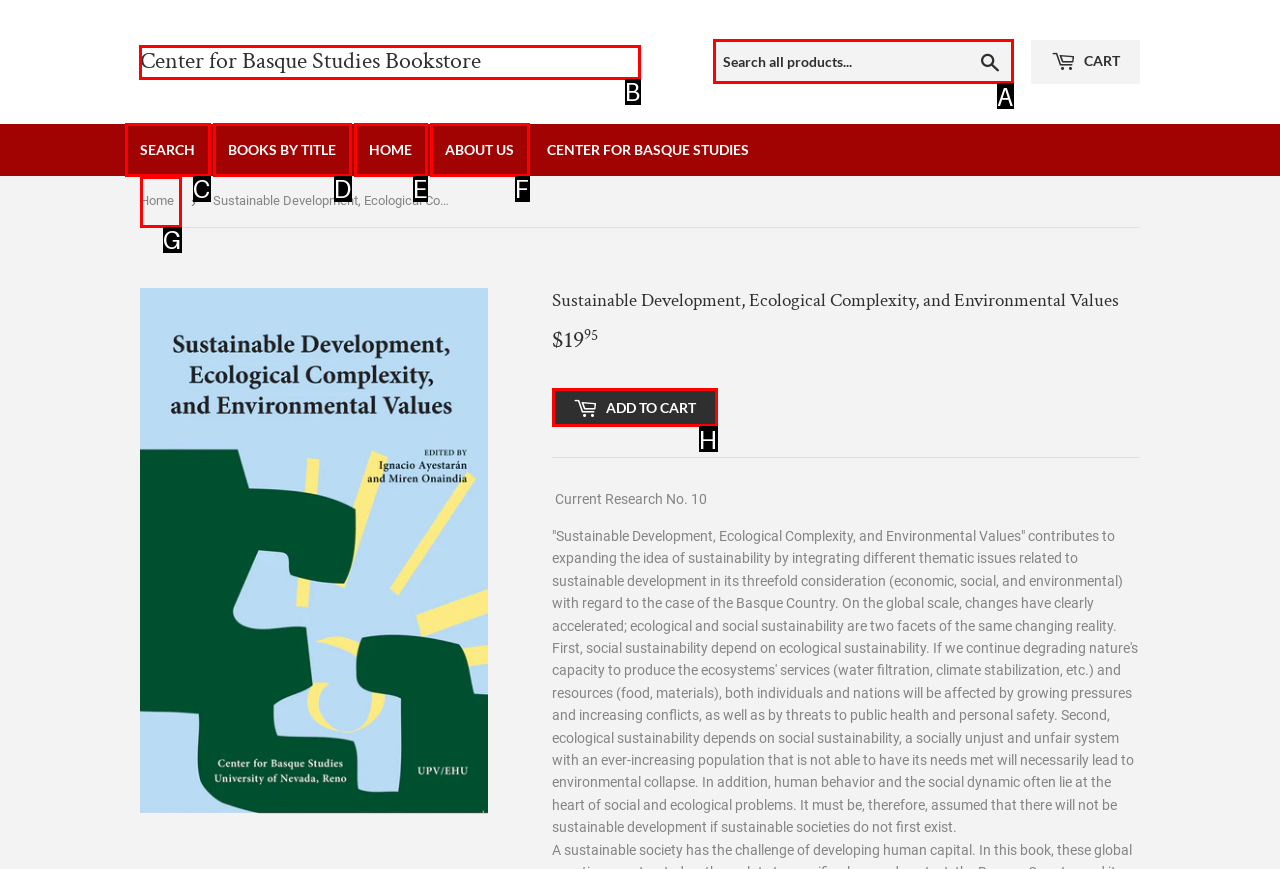For the instruction: Go to Center for Basque Studies Bookstore, determine the appropriate UI element to click from the given options. Respond with the letter corresponding to the correct choice.

B